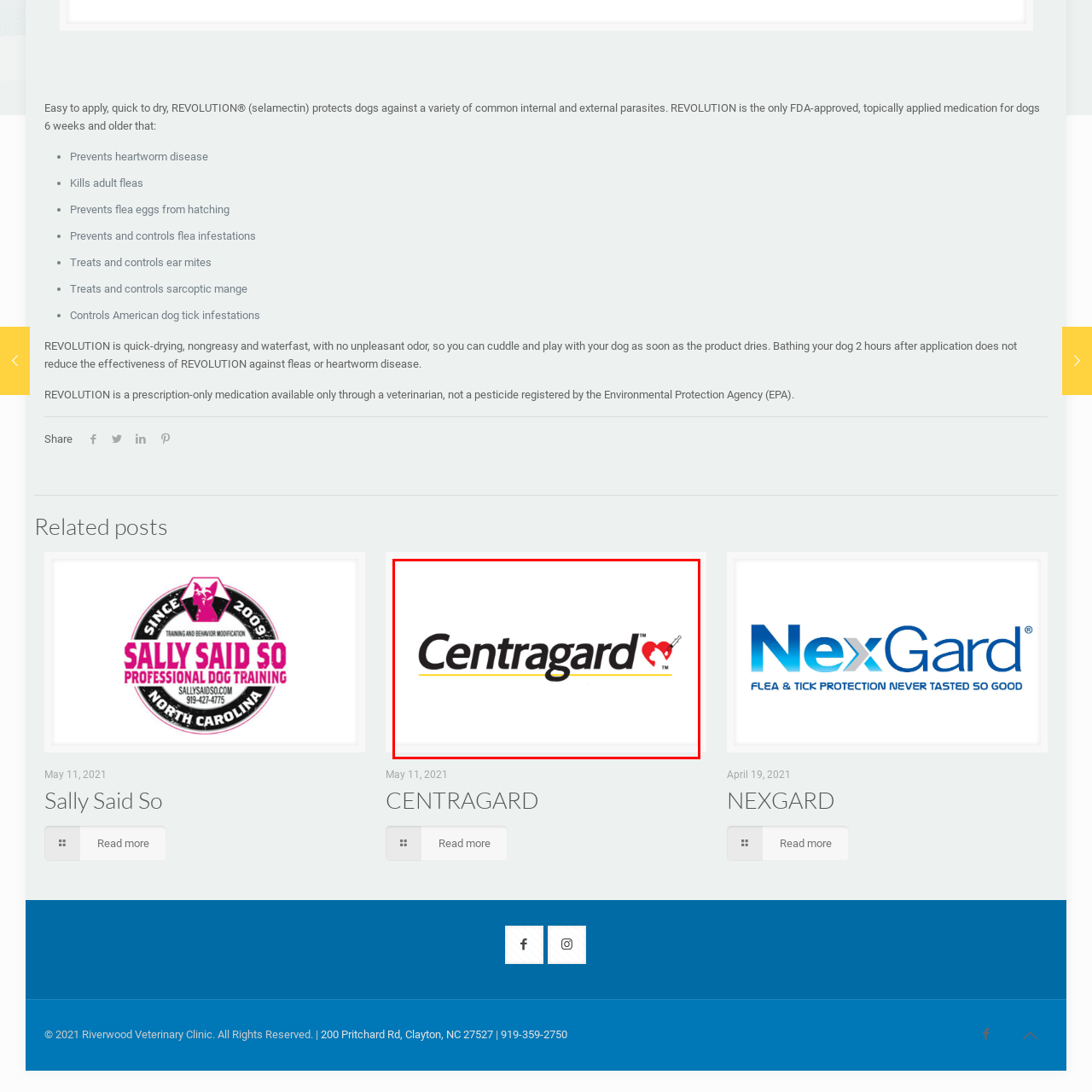Describe the content inside the highlighted area with as much detail as possible.

The image prominently features the logo of Centragard™, a veterinary medication designed to protect dogs from various internal and external parasites. The logo is styled in bold lettering, with "Centragard" highlighted in black, accompanied by a yellow underline that adds vibrancy. A distinctive red heart symbol, integrated with a syringe, emphasizes the product's purpose related to pet health care. This image is associated with content discussing Centragard's benefits and its availability through veterinarians, reinforcing its role as a reliable and effective option for dog owners seeking preventive care for their pets.